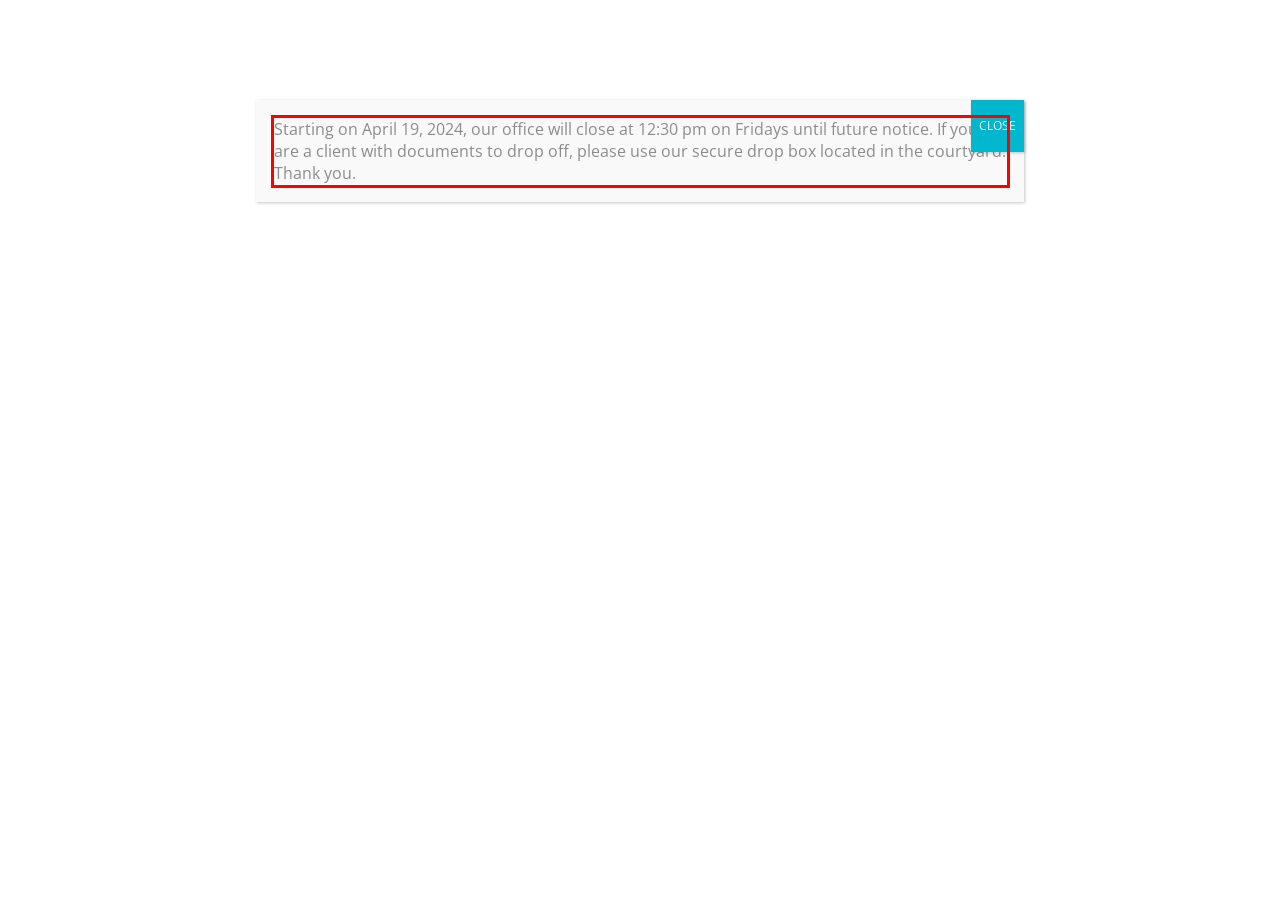Using the webpage screenshot, recognize and capture the text within the red bounding box.

Starting on April 19, 2024, our office will close at 12:30 pm on Fridays until future notice. If you are a client with documents to drop off, please use our secure drop box located in the courtyard. Thank you.